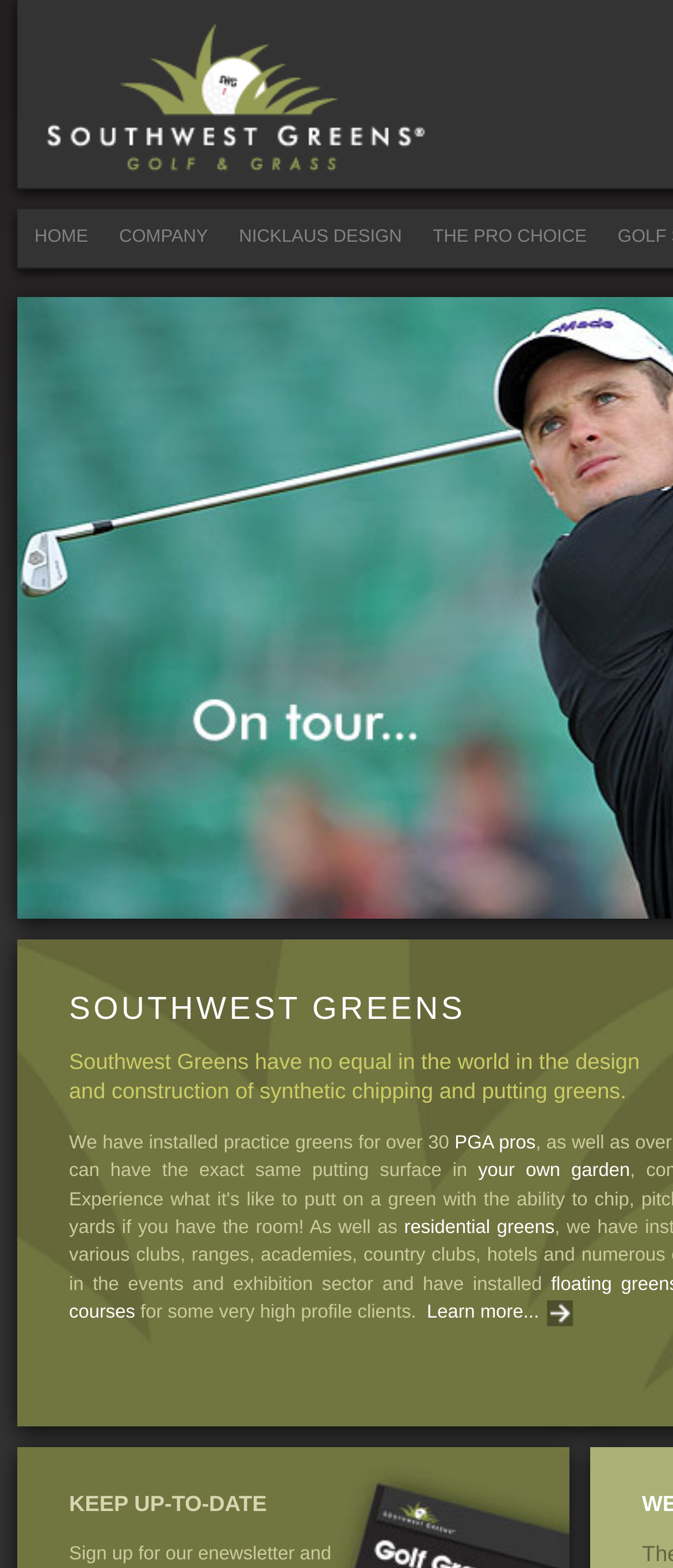Locate the bounding box coordinates of the area you need to click to fulfill this instruction: 'Visit the Nicklaus Design page'. The coordinates must be in the form of four float numbers ranging from 0 to 1: [left, top, right, bottom].

[0.342, 0.142, 0.61, 0.161]